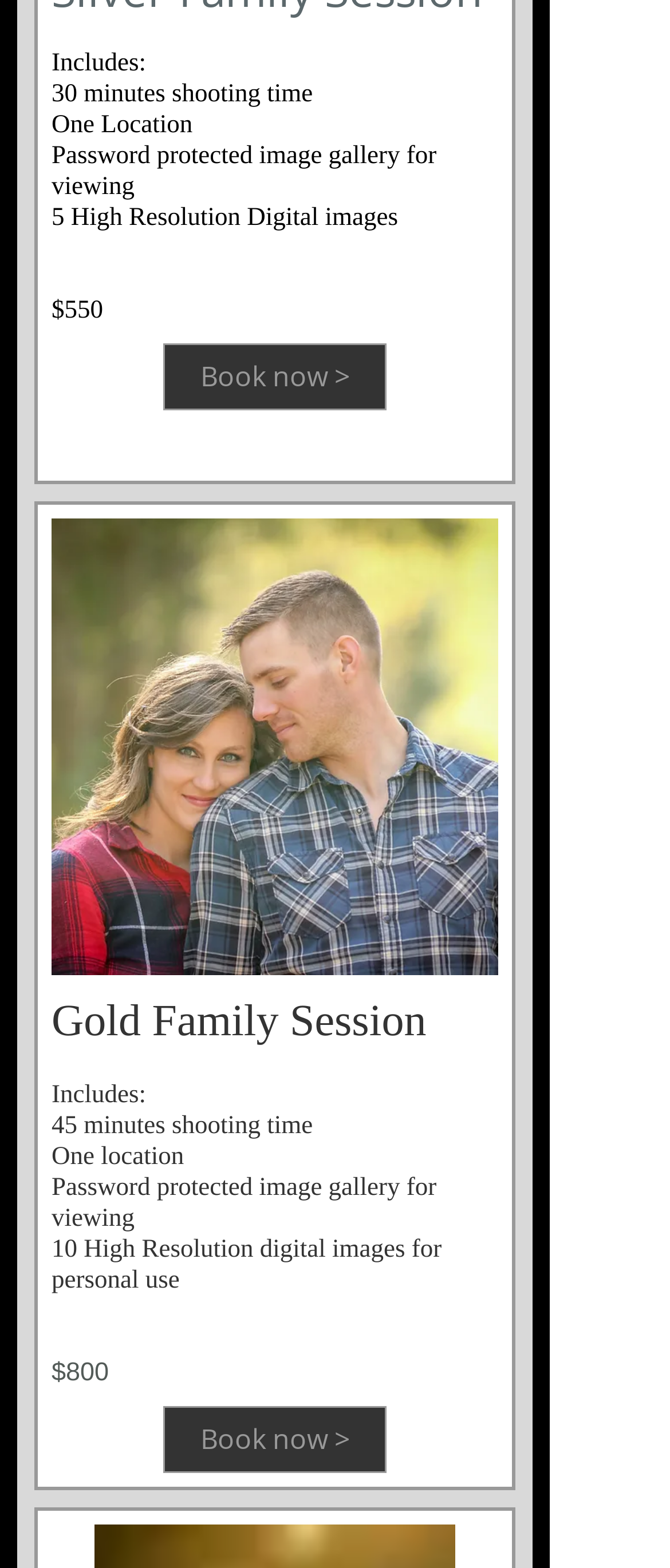Provide a one-word or one-phrase answer to the question:
What is the price of the Gold Family Session?

$800